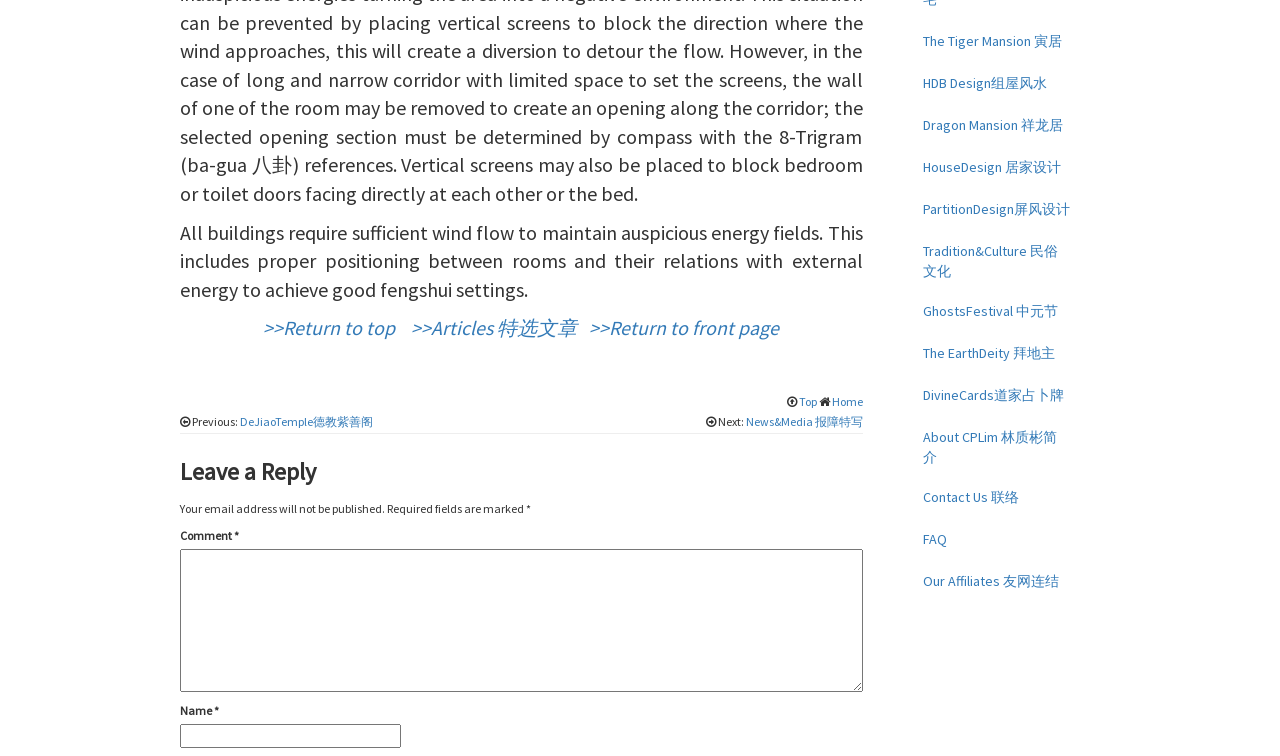Identify the bounding box coordinates of the clickable region required to complete the instruction: "View publication metrics". The coordinates should be given as four float numbers within the range of 0 and 1, i.e., [left, top, right, bottom].

None